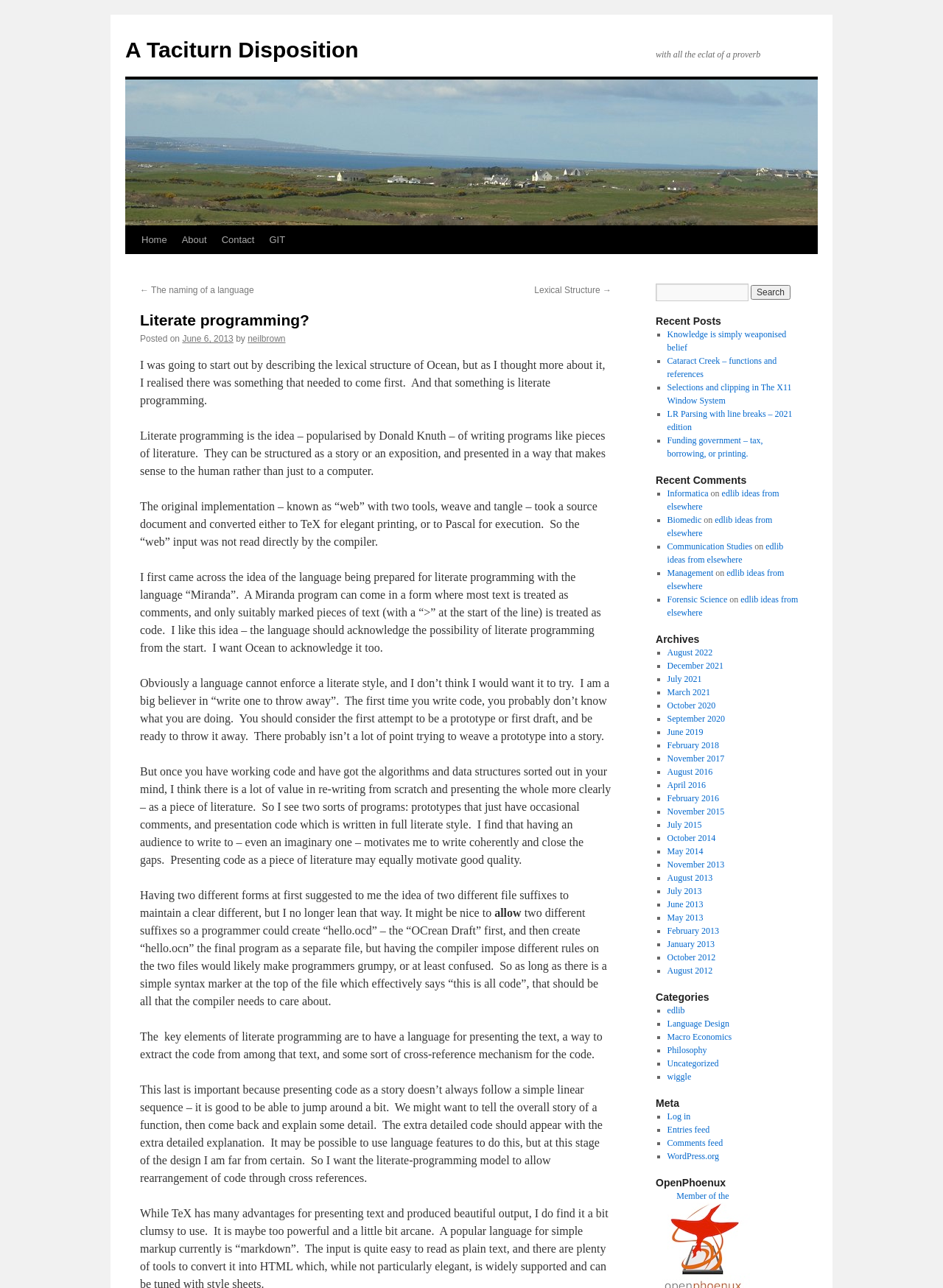Determine the bounding box coordinates of the clickable element to achieve the following action: 'View the 'Recent Posts''. Provide the coordinates as four float values between 0 and 1, formatted as [left, top, right, bottom].

[0.695, 0.244, 0.852, 0.254]